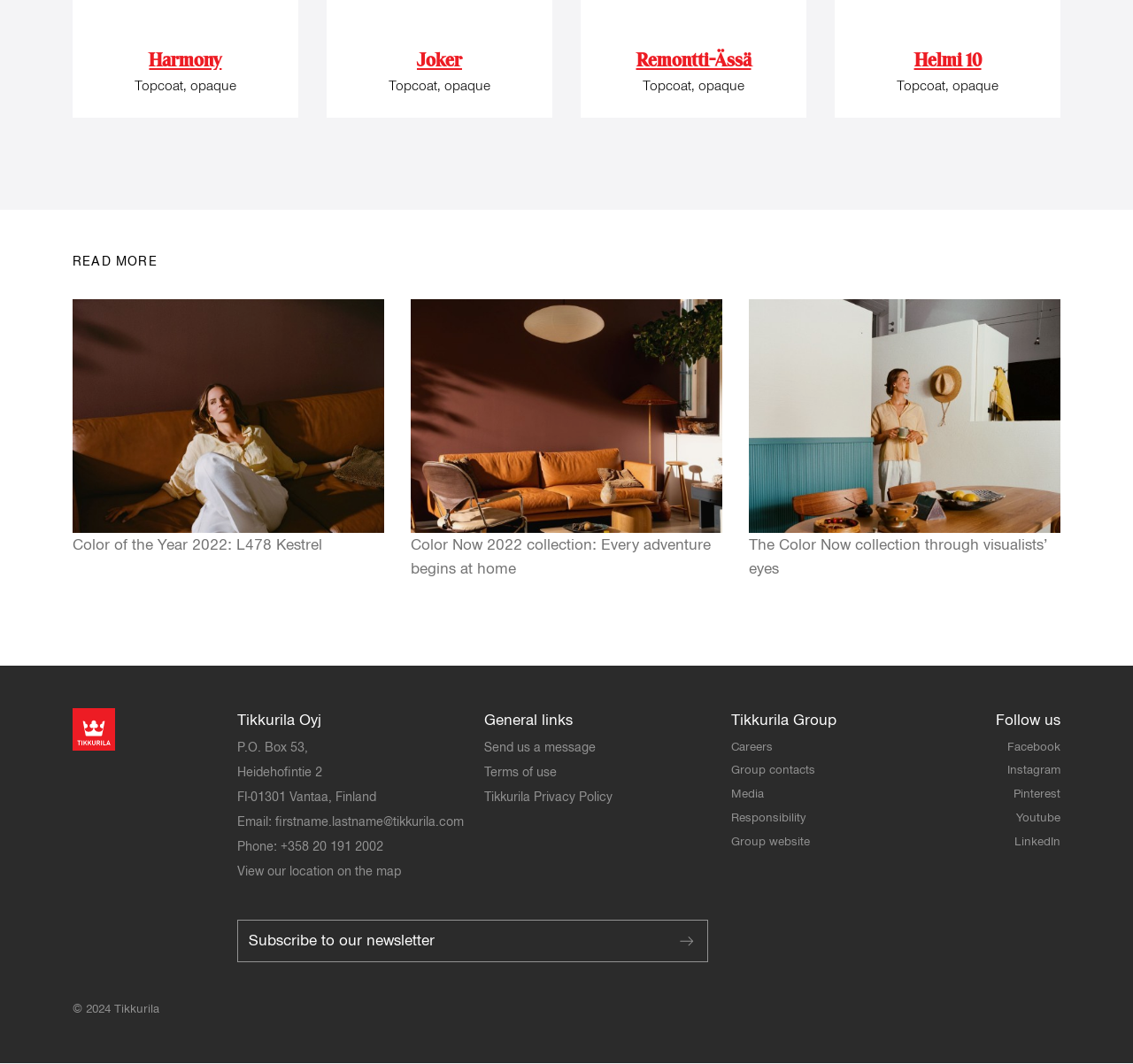Predict the bounding box coordinates of the UI element that matches this description: "Helmi 10". The coordinates should be in the format [left, top, right, bottom] with each value between 0 and 1.

[0.807, 0.047, 0.866, 0.067]